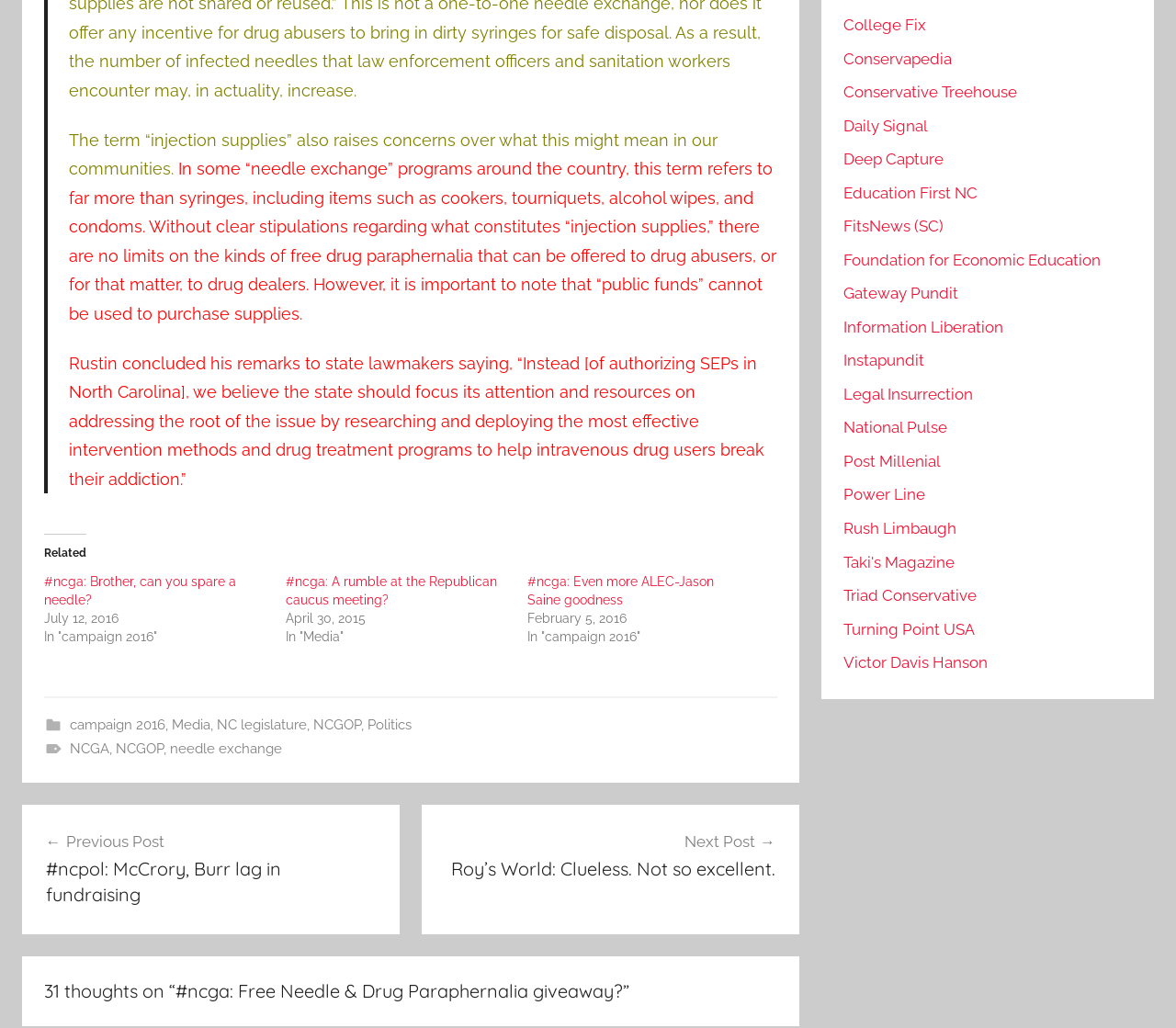Find the bounding box coordinates of the element's region that should be clicked in order to follow the given instruction: "Click the 'Even more ALEC-Jason Saine goodness' link". The coordinates should consist of four float numbers between 0 and 1, i.e., [left, top, right, bottom].

[0.449, 0.558, 0.607, 0.591]